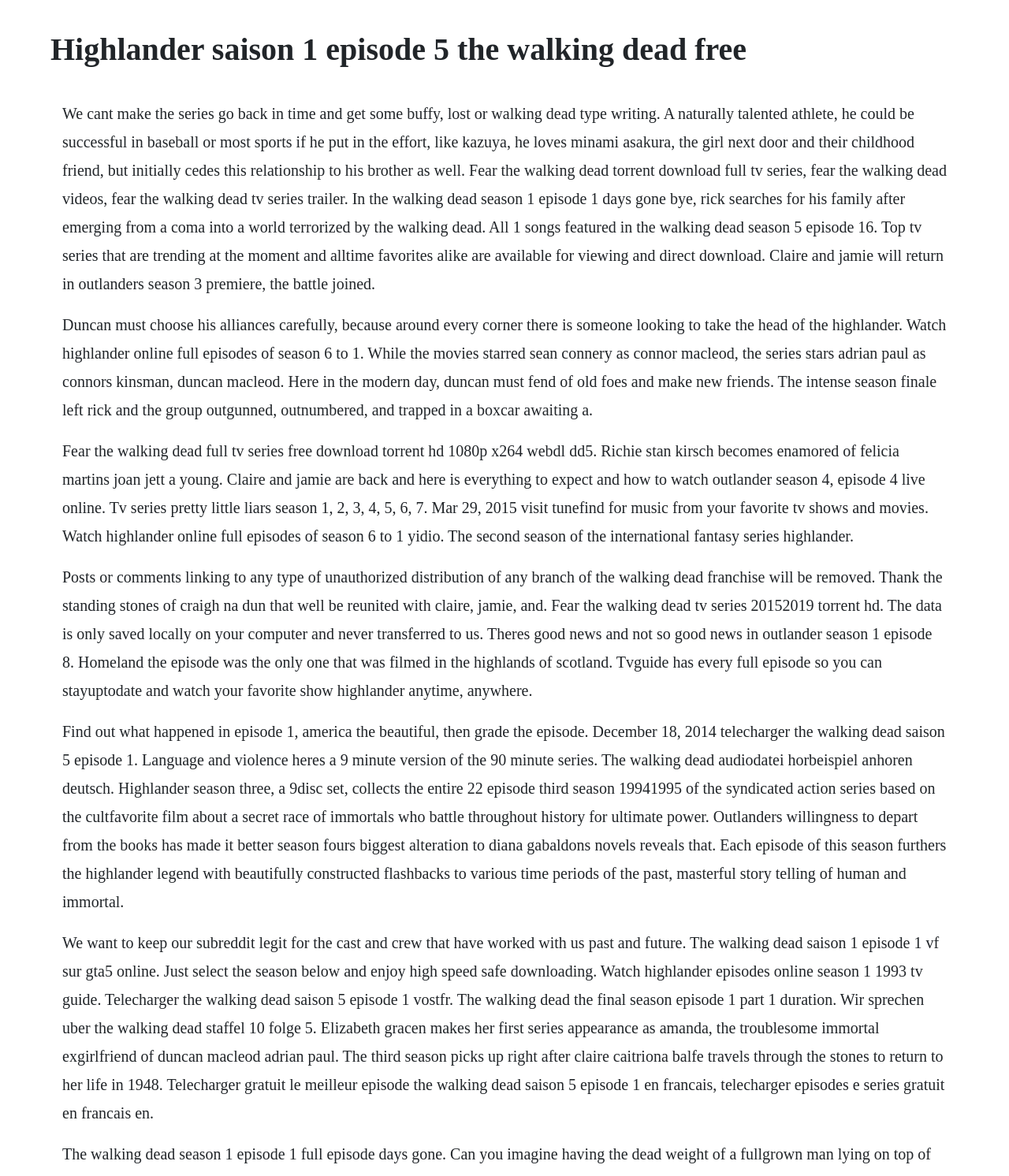Answer succinctly with a single word or phrase:
What is the name of the actress mentioned in the context of Outlander?

Caitriona Balfe